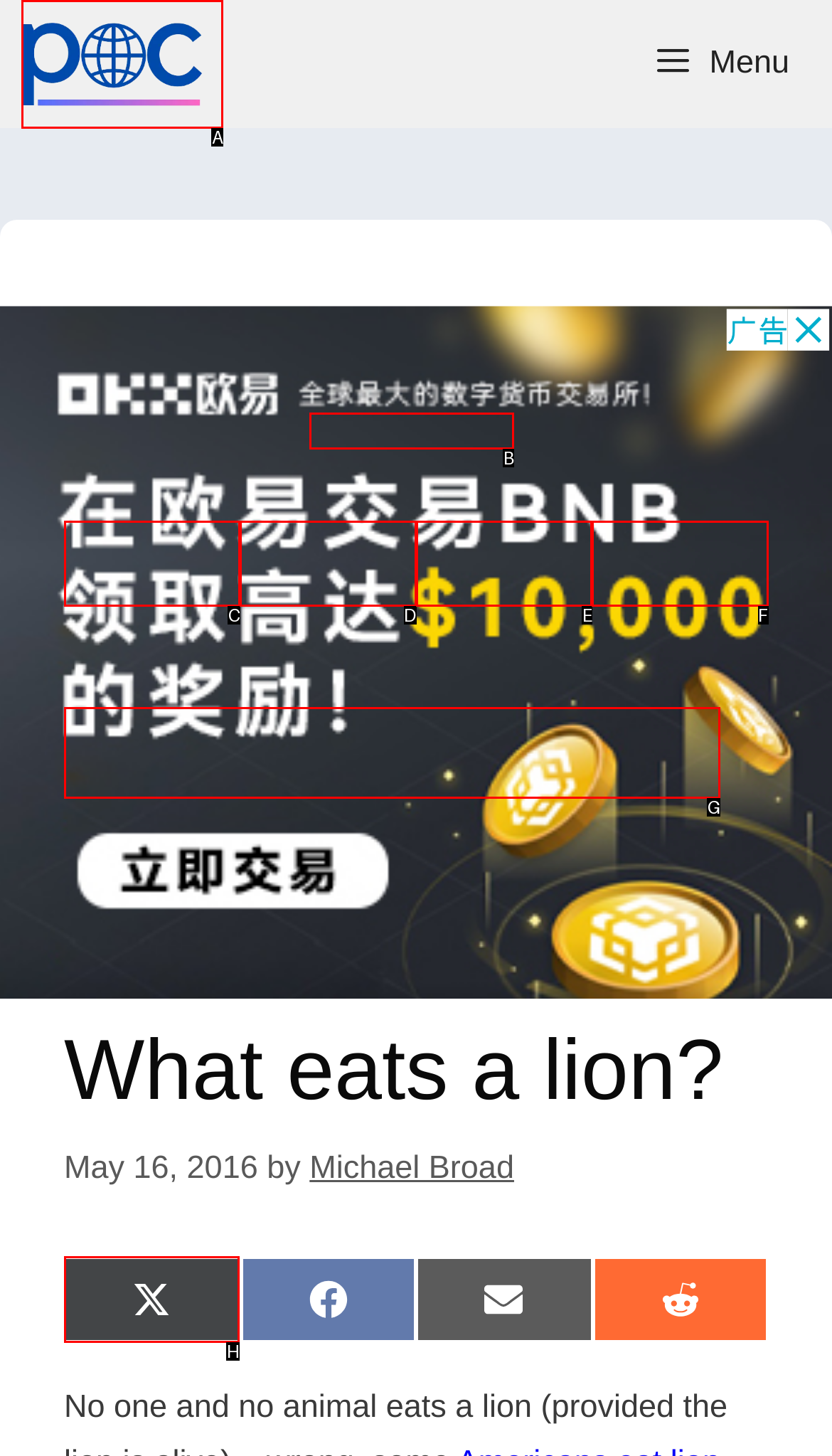Determine which HTML element should be clicked to carry out the following task: Share on Twitter Respond with the letter of the appropriate option.

H